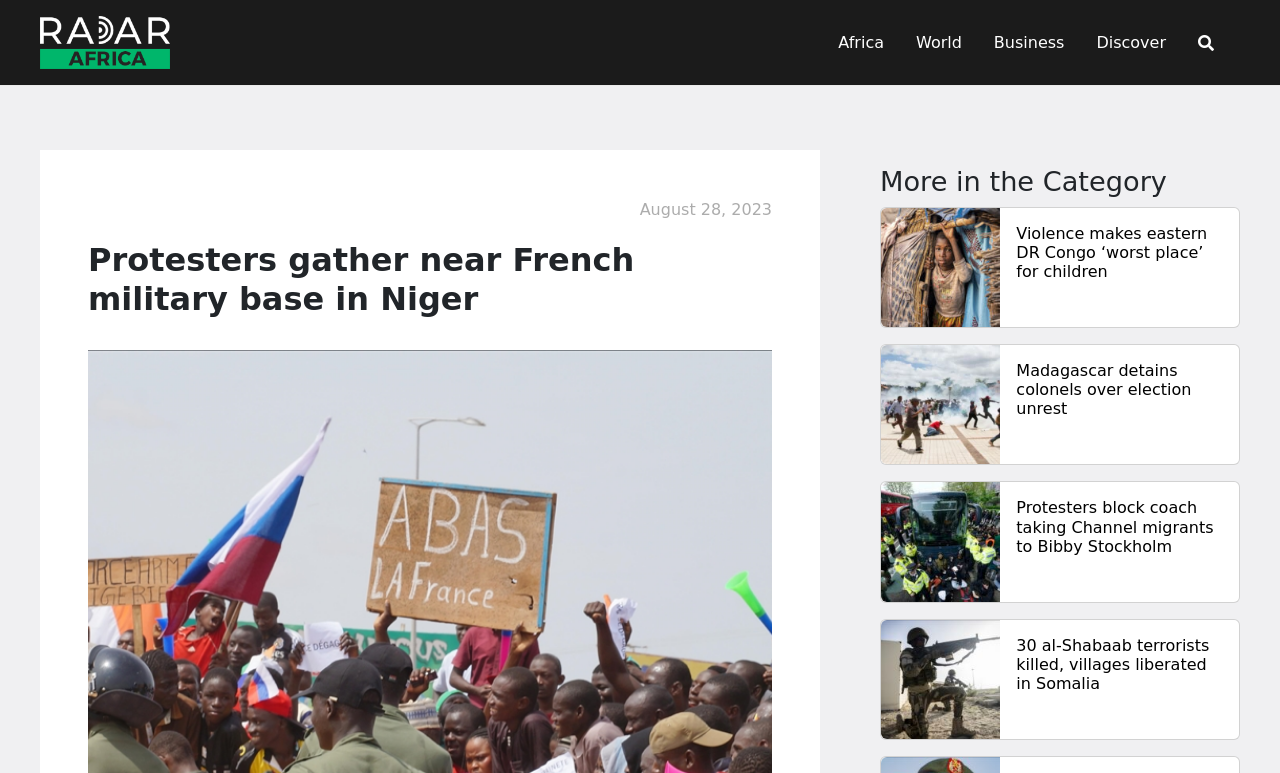Please specify the bounding box coordinates of the region to click in order to perform the following instruction: "Click on the 'Africa' link".

[0.642, 0.003, 0.703, 0.107]